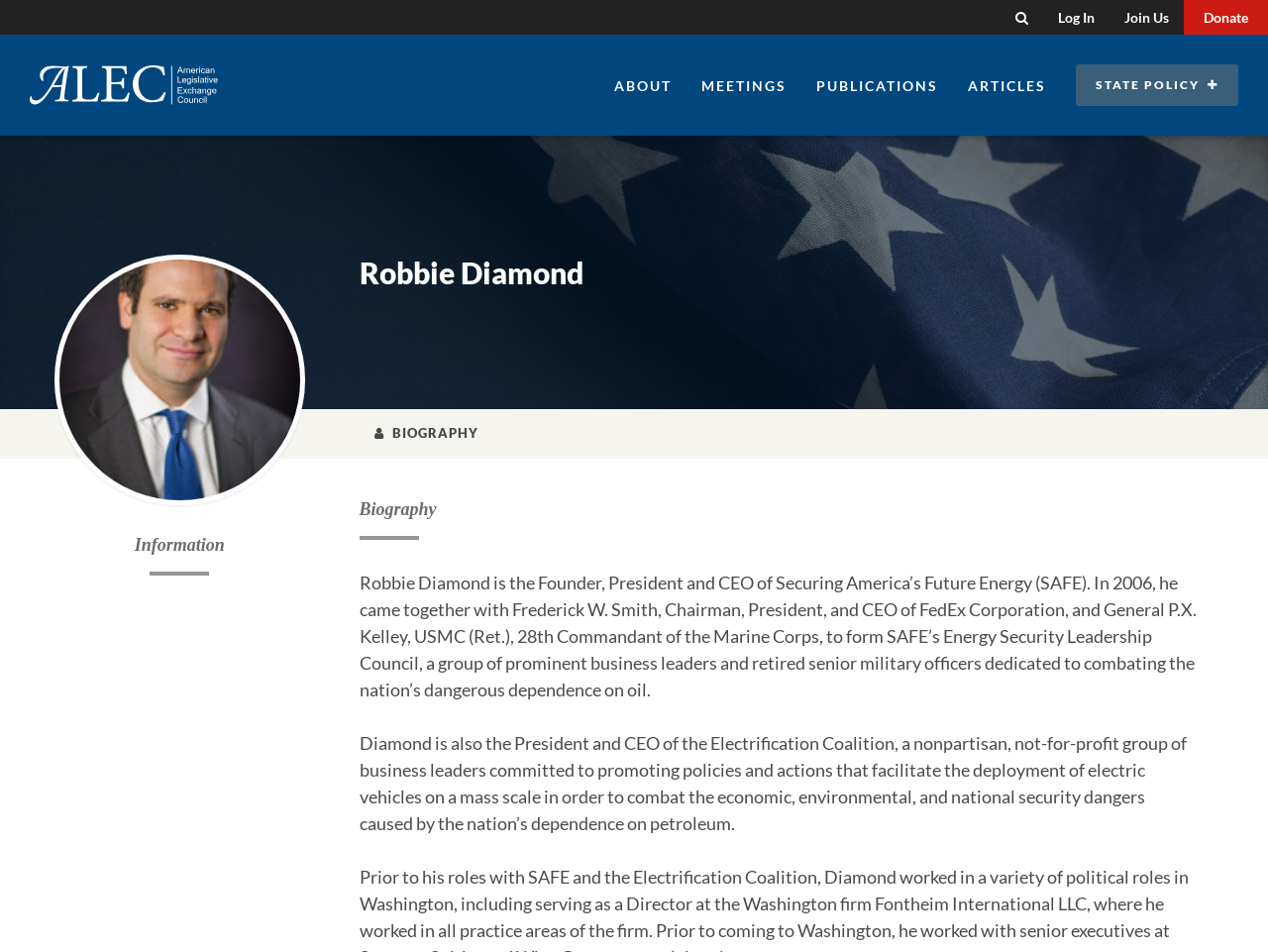Please give a succinct answer using a single word or phrase:
What is Robbie Diamond's occupation?

Founder, President and CEO